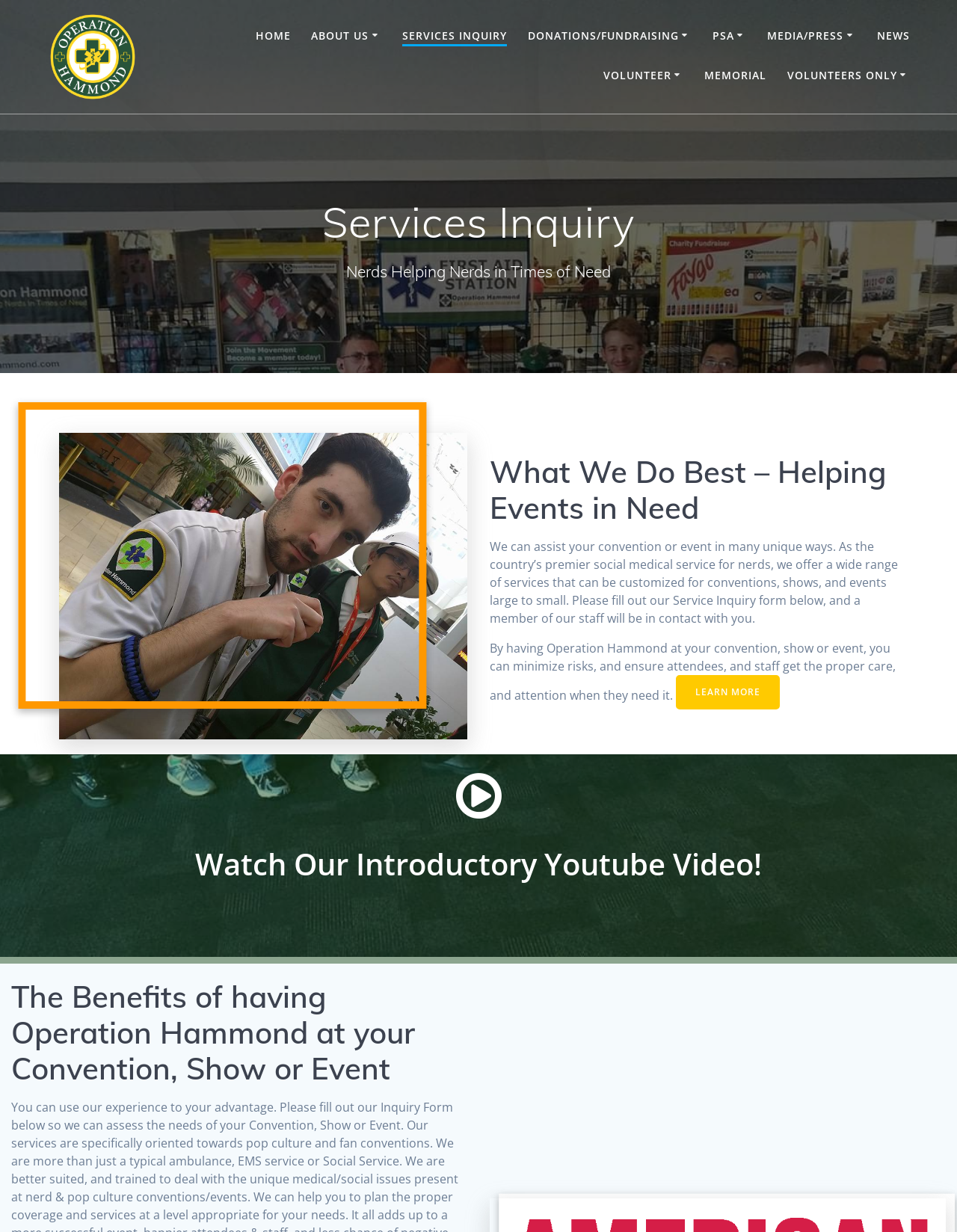Find the bounding box coordinates of the clickable region needed to perform the following instruction: "Watch introductory YouTube video". The coordinates should be provided as four float numbers between 0 and 1, i.e., [left, top, right, bottom].

[0.204, 0.693, 0.796, 0.727]